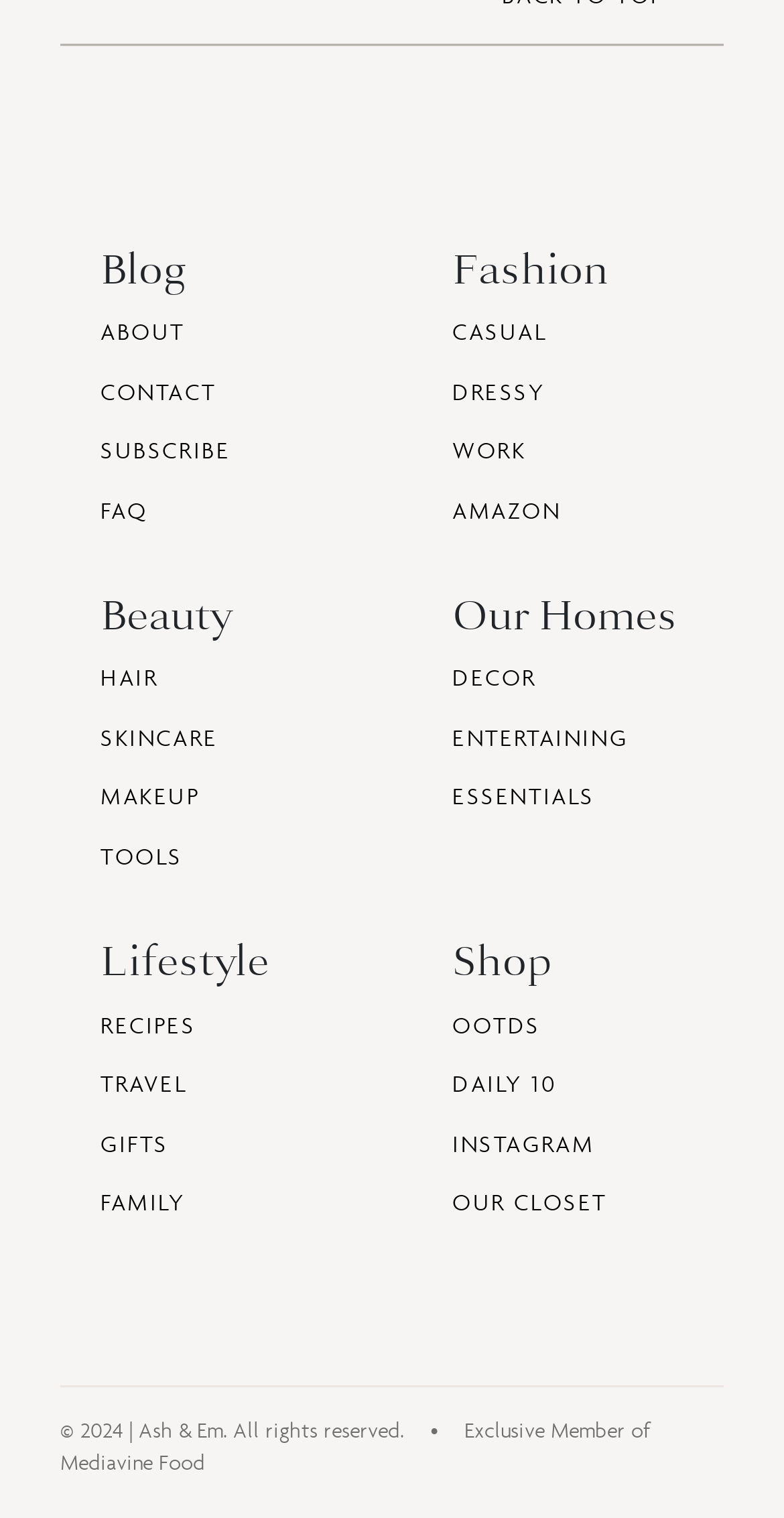Please predict the bounding box coordinates of the element's region where a click is necessary to complete the following instruction: "Click on the ABOUT link". The coordinates should be represented by four float numbers between 0 and 1, i.e., [left, top, right, bottom].

[0.128, 0.207, 0.423, 0.232]